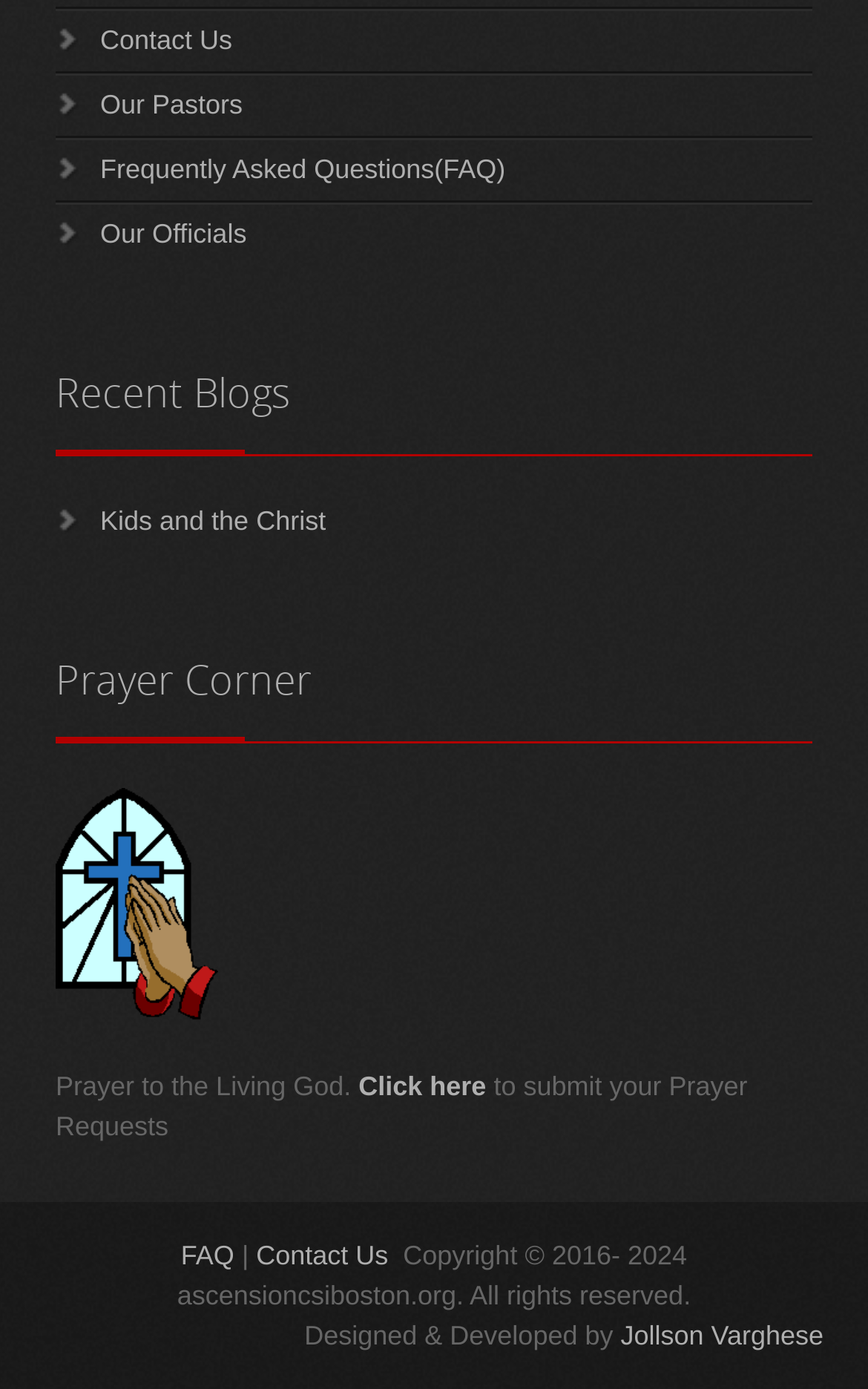Extract the bounding box of the UI element described as: "Kids and the Christ".

[0.064, 0.36, 0.936, 0.389]